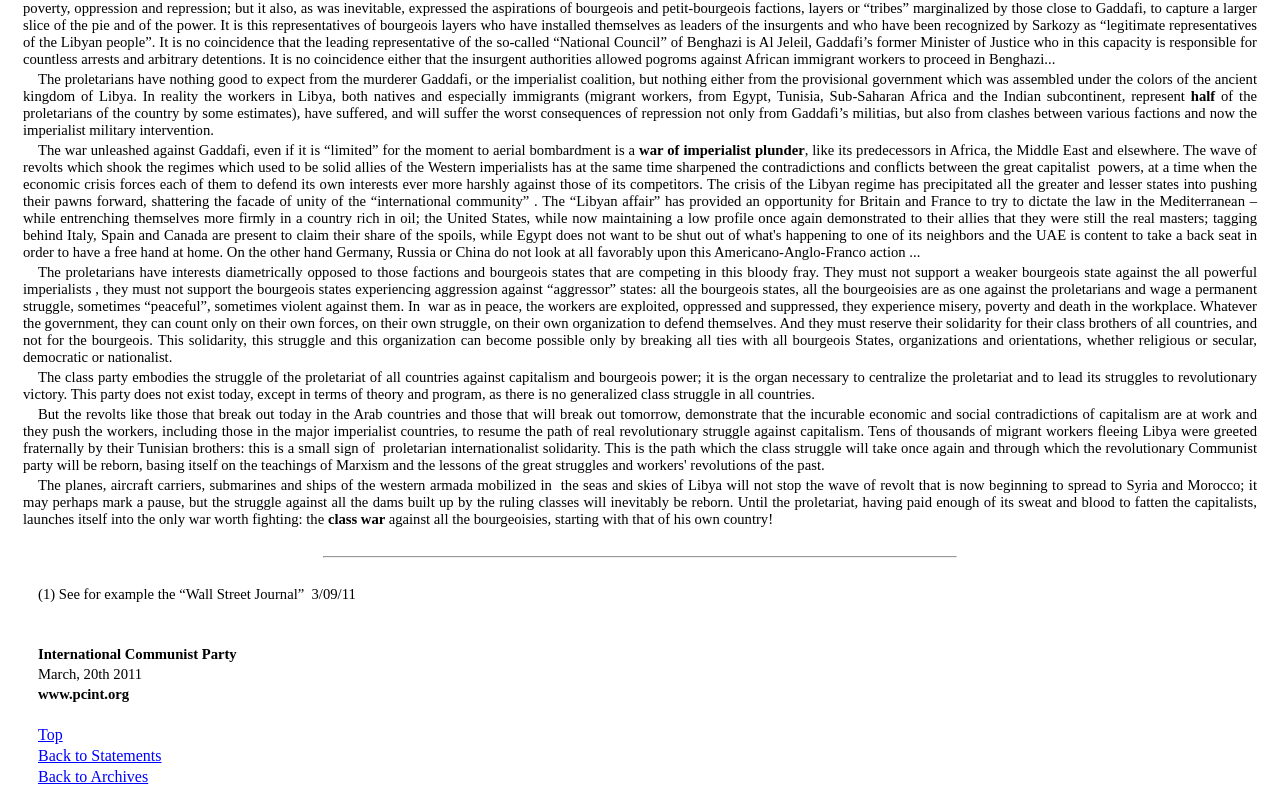Predict the bounding box of the UI element based on the description: "Back to Statements". The coordinates should be four float numbers between 0 and 1, formatted as [left, top, right, bottom].

[0.03, 0.941, 0.126, 0.962]